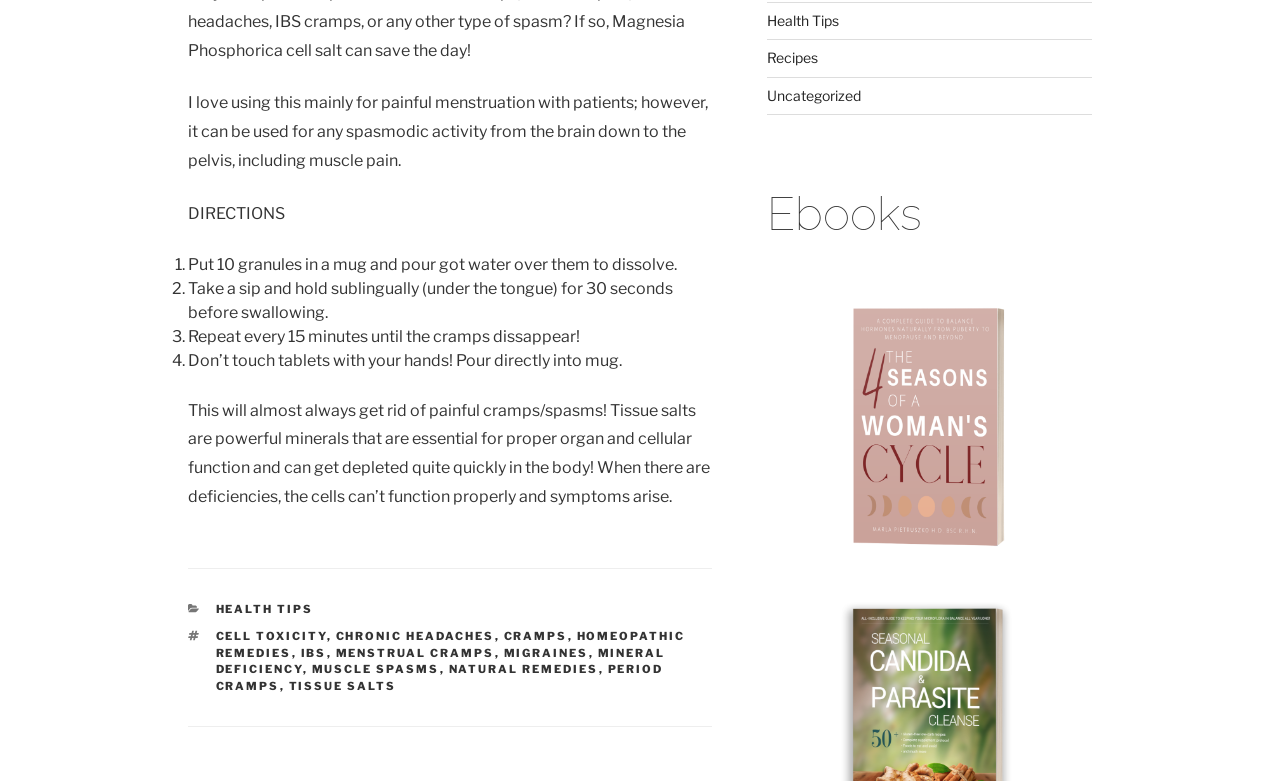Can you give a comprehensive explanation to the question given the content of the image?
How many steps are involved in using the tissue salts?

The webpage provides a set of directions to use the tissue salts, which involves 4 steps: putting 10 granules in a mug, dissolving them with hot water, taking a sip and holding it sublingually for 30 seconds, and repeating the process every 15 minutes until the cramps disappear.